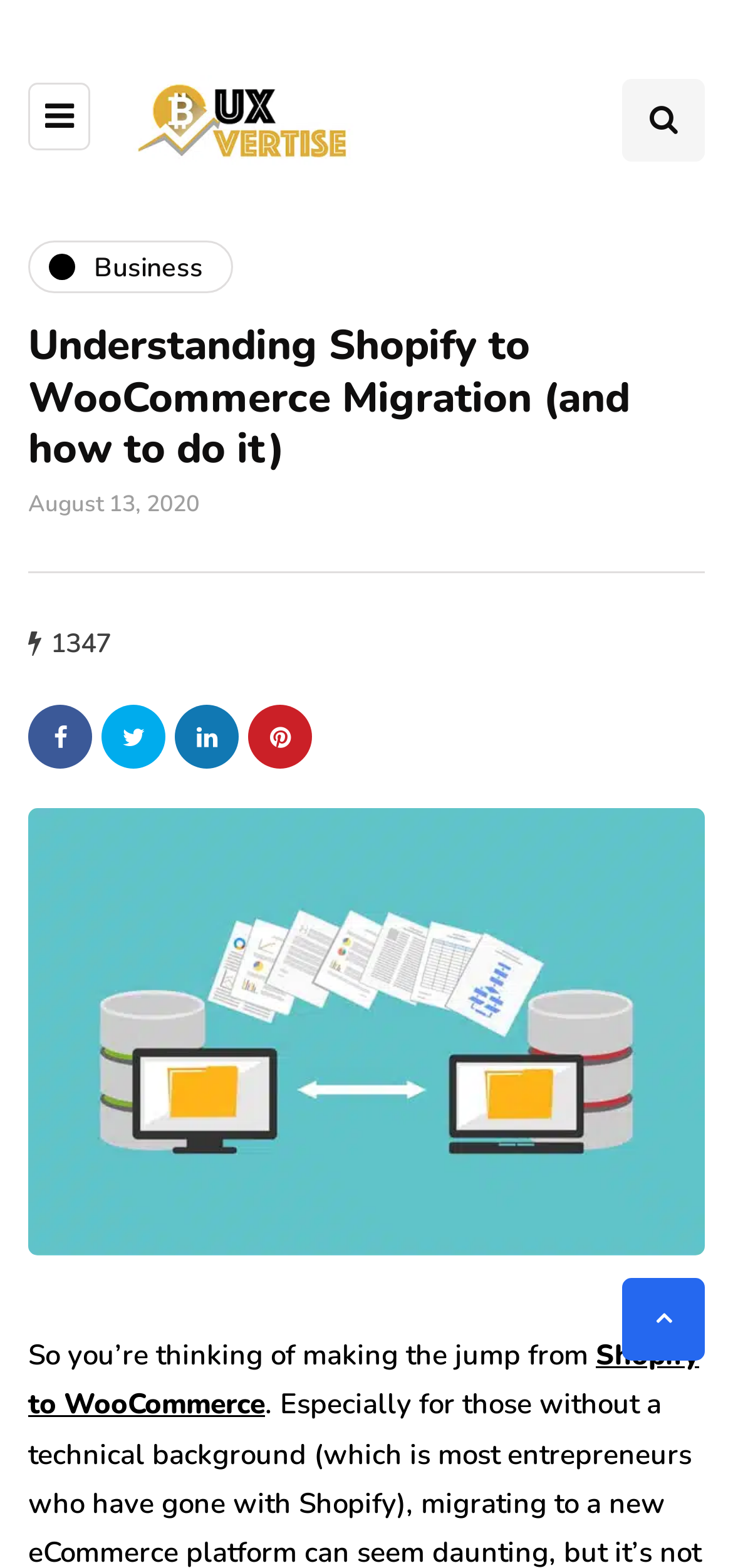Find and indicate the bounding box coordinates of the region you should select to follow the given instruction: "Go to the Business page".

[0.038, 0.154, 0.318, 0.187]